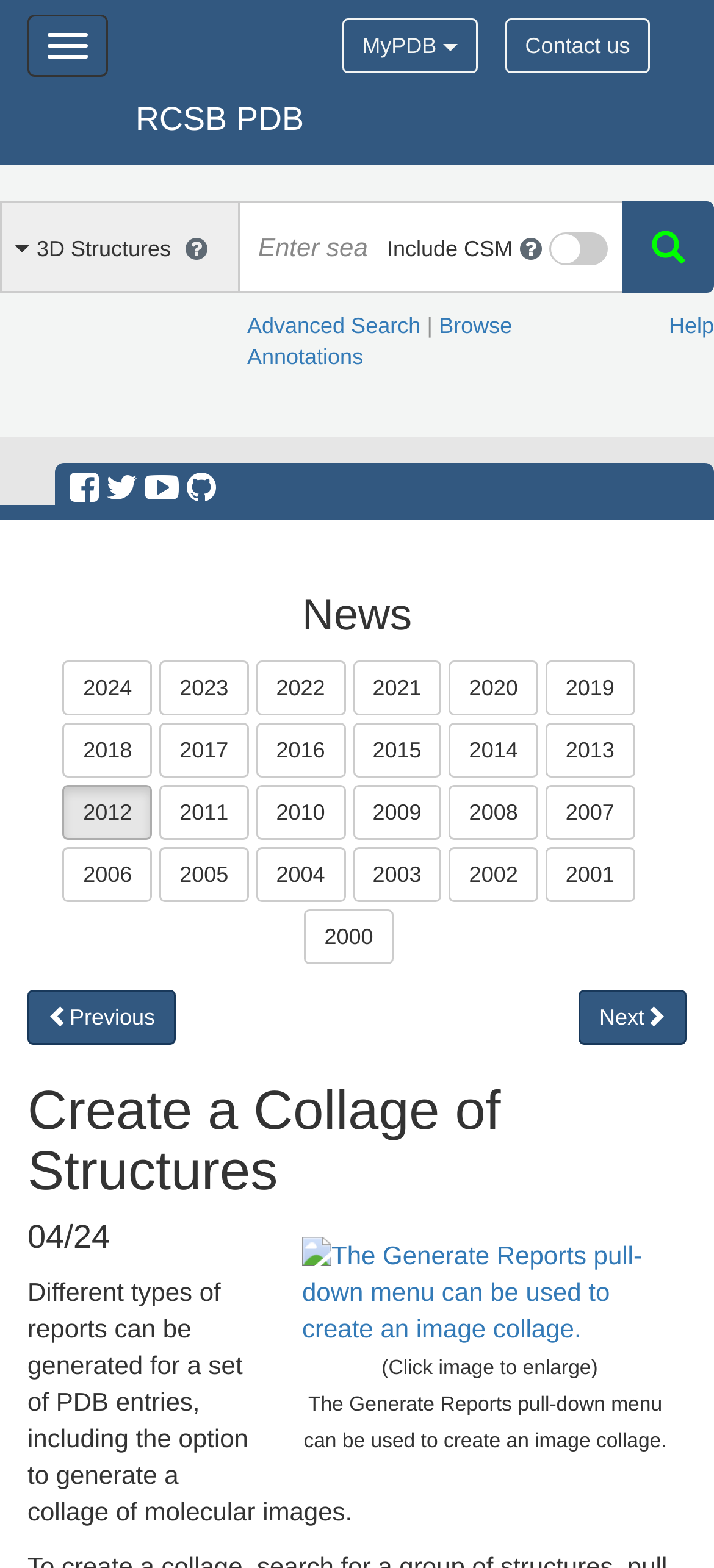Please specify the bounding box coordinates of the clickable region to carry out the following instruction: "Get help". The coordinates should be four float numbers between 0 and 1, in the format [left, top, right, bottom].

[0.937, 0.2, 1.0, 0.216]